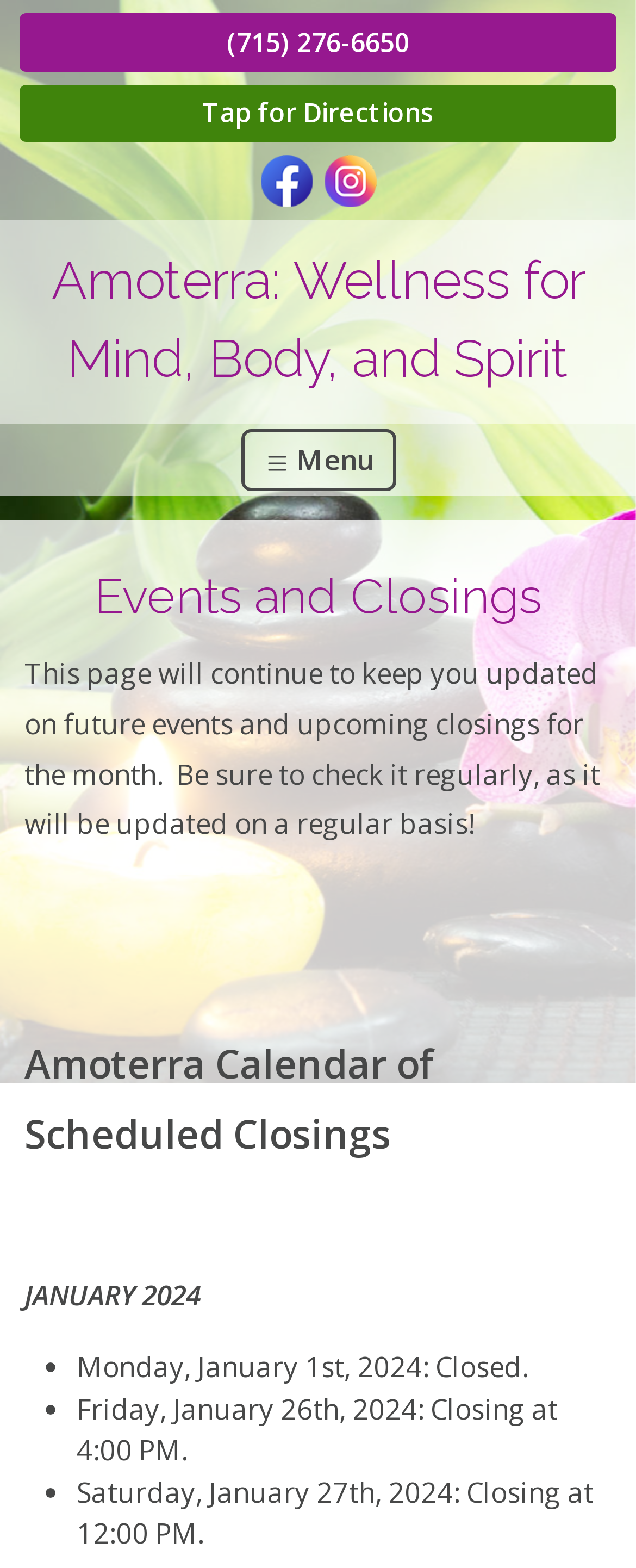What social media platforms are linked on the webpage?
Examine the screenshot and reply with a single word or phrase.

Facebook and Instagram